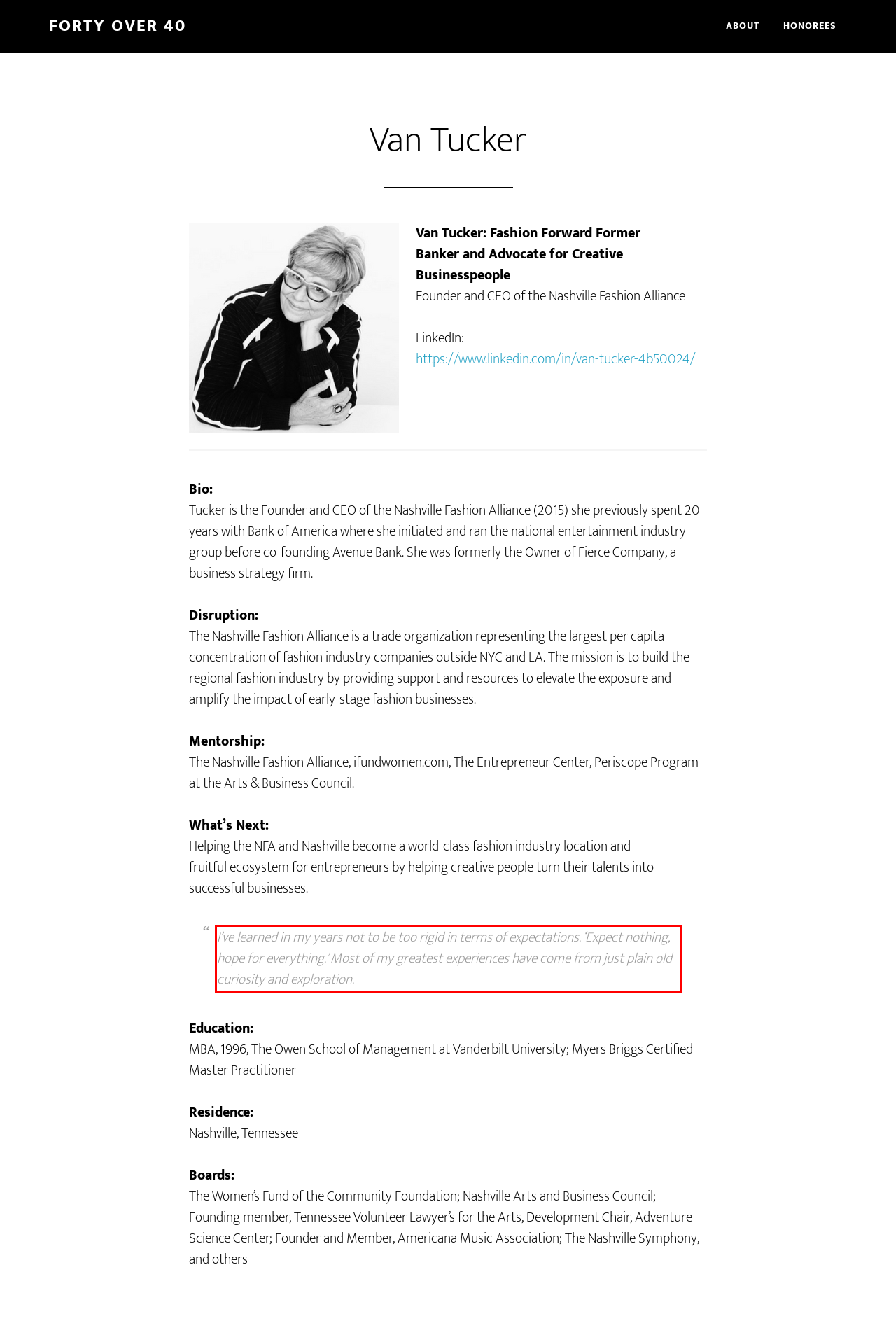Examine the webpage screenshot and use OCR to obtain the text inside the red bounding box.

I’ve learned in my years not to be too rigid in terms of expectations. ‘Expect nothing, hope for everything.’ Most of my greatest experiences have come from just plain old curiosity and exploration.